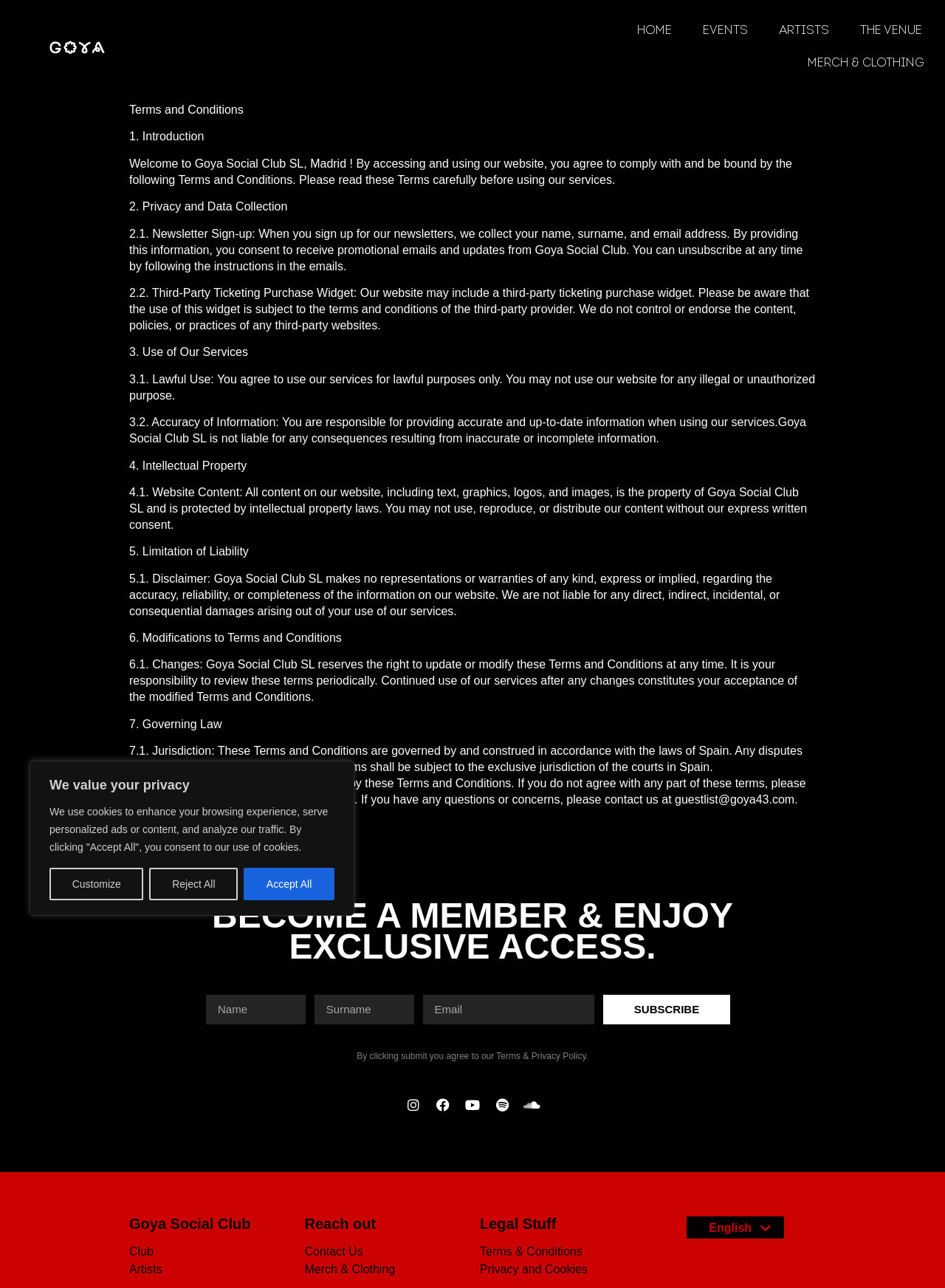Given the webpage screenshot and the description, determine the bounding box coordinates (top-left x, top-left y, bottom-right x, bottom-right y) that define the location of the UI element matching this description: Merch & Clothing

[0.841, 0.037, 0.992, 0.062]